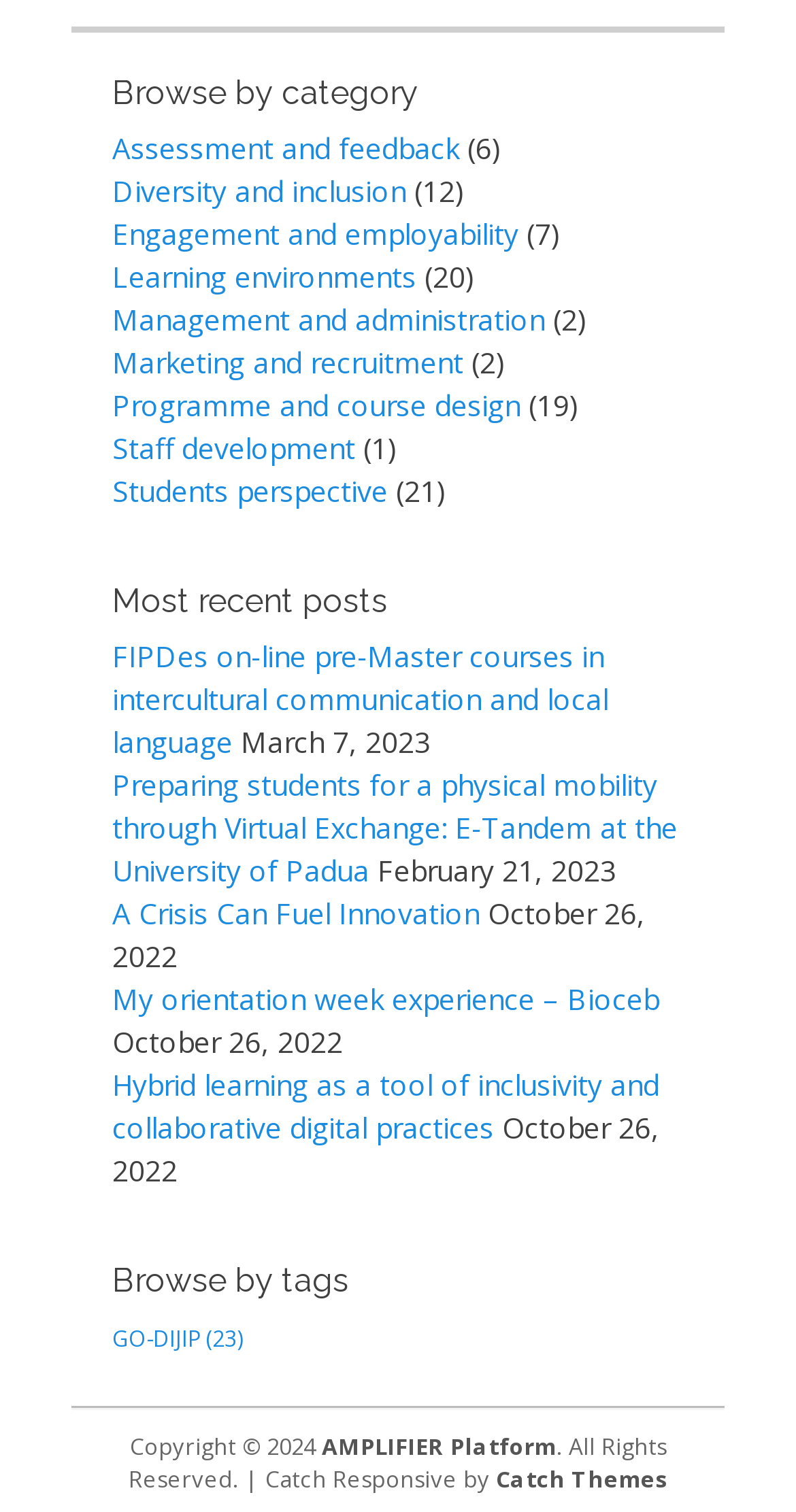Predict the bounding box of the UI element that fits this description: "Programme and course design".

[0.141, 0.255, 0.654, 0.281]